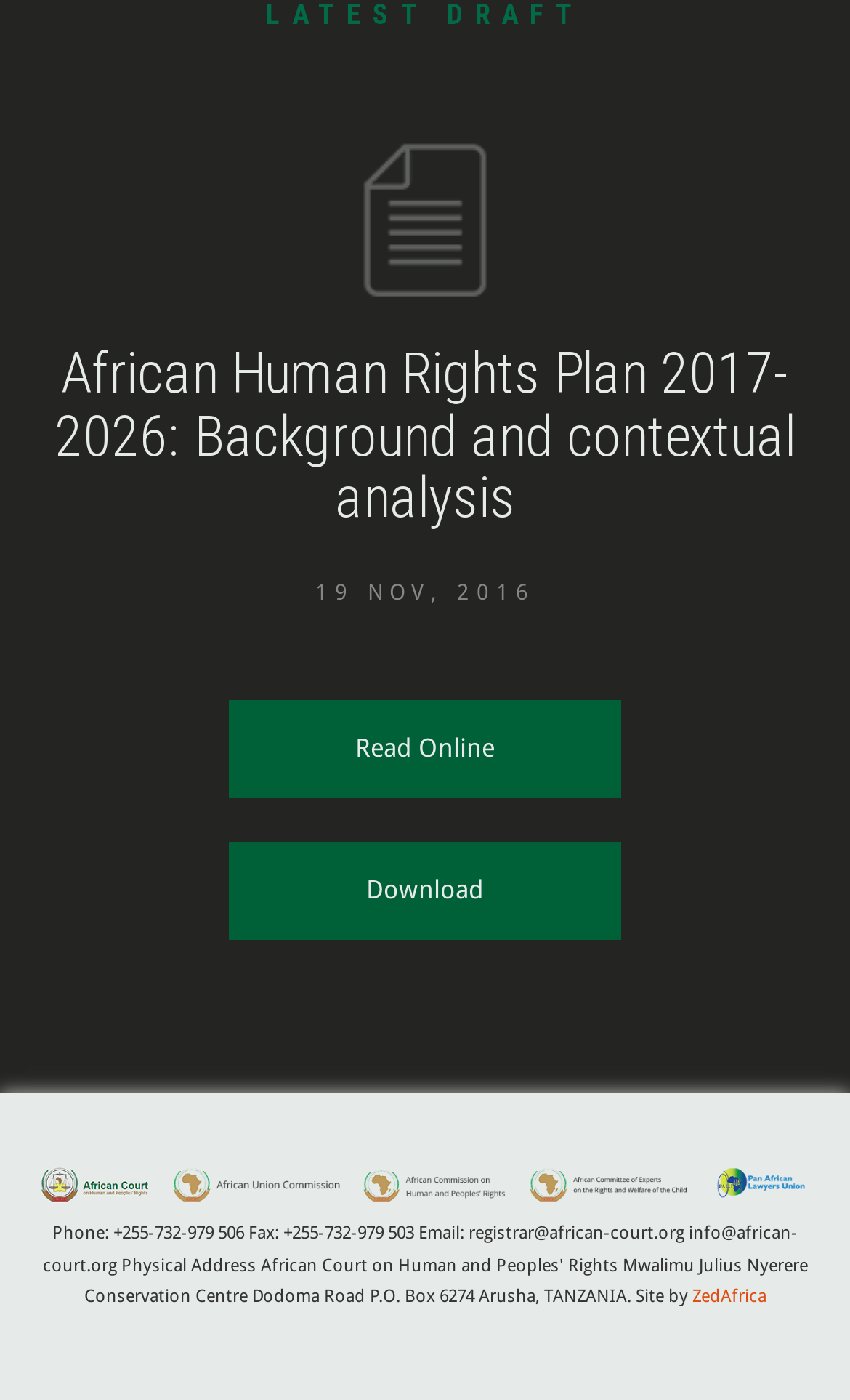Please provide a detailed answer to the question below based on the screenshot: 
How many images are present on the webpage?

I counted the number of images present on the webpage by looking at the image elements, one of which is located inside the figure element at the top of the webpage, and the other is located inside the figure element at the bottom of the webpage with the text 'partner logos'.